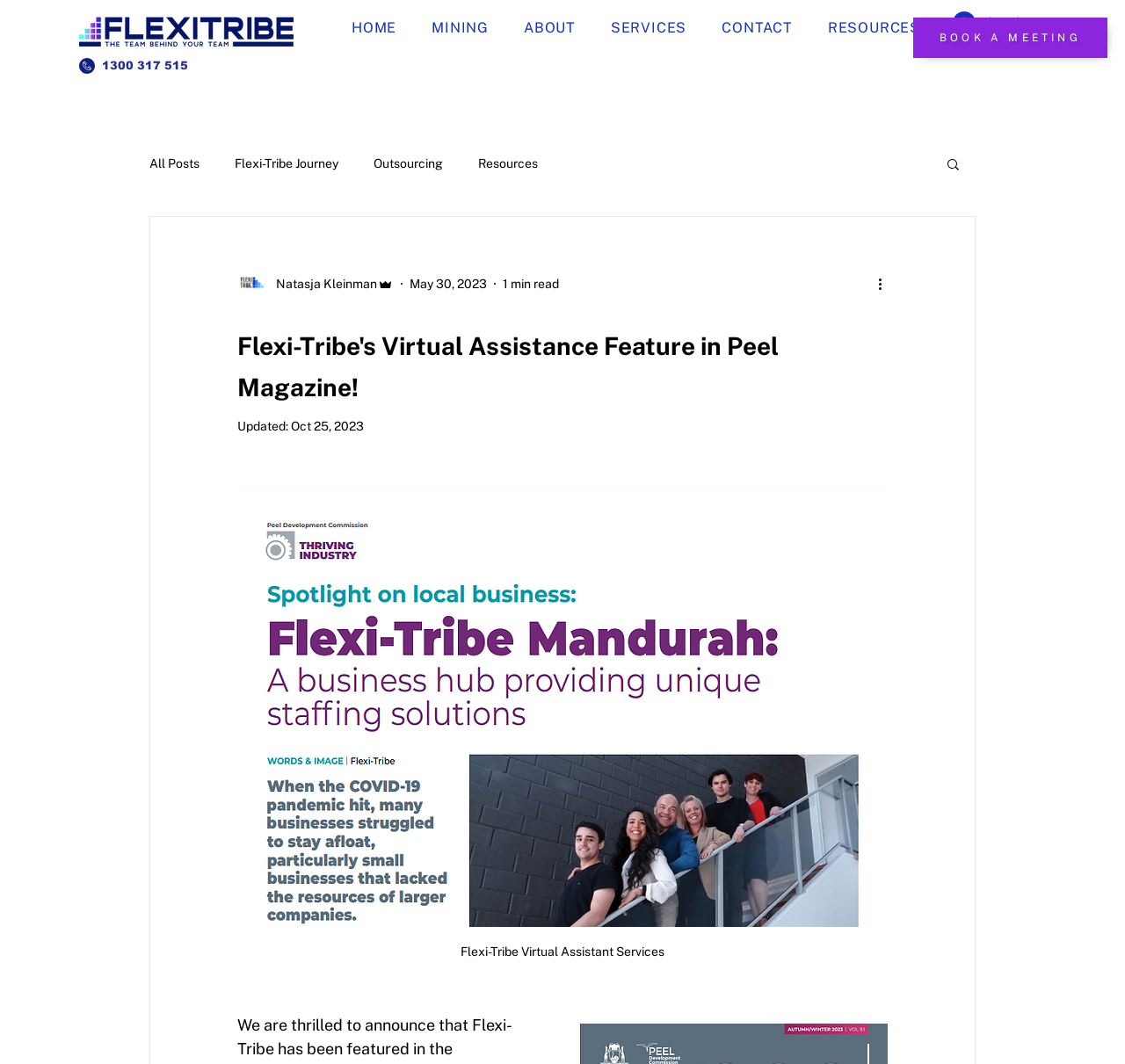Determine the bounding box coordinates of the element's region needed to click to follow the instruction: "Go to the services page". Provide these coordinates as four float numbers between 0 and 1, formatted as [left, top, right, bottom].

[0.53, 0.01, 0.623, 0.042]